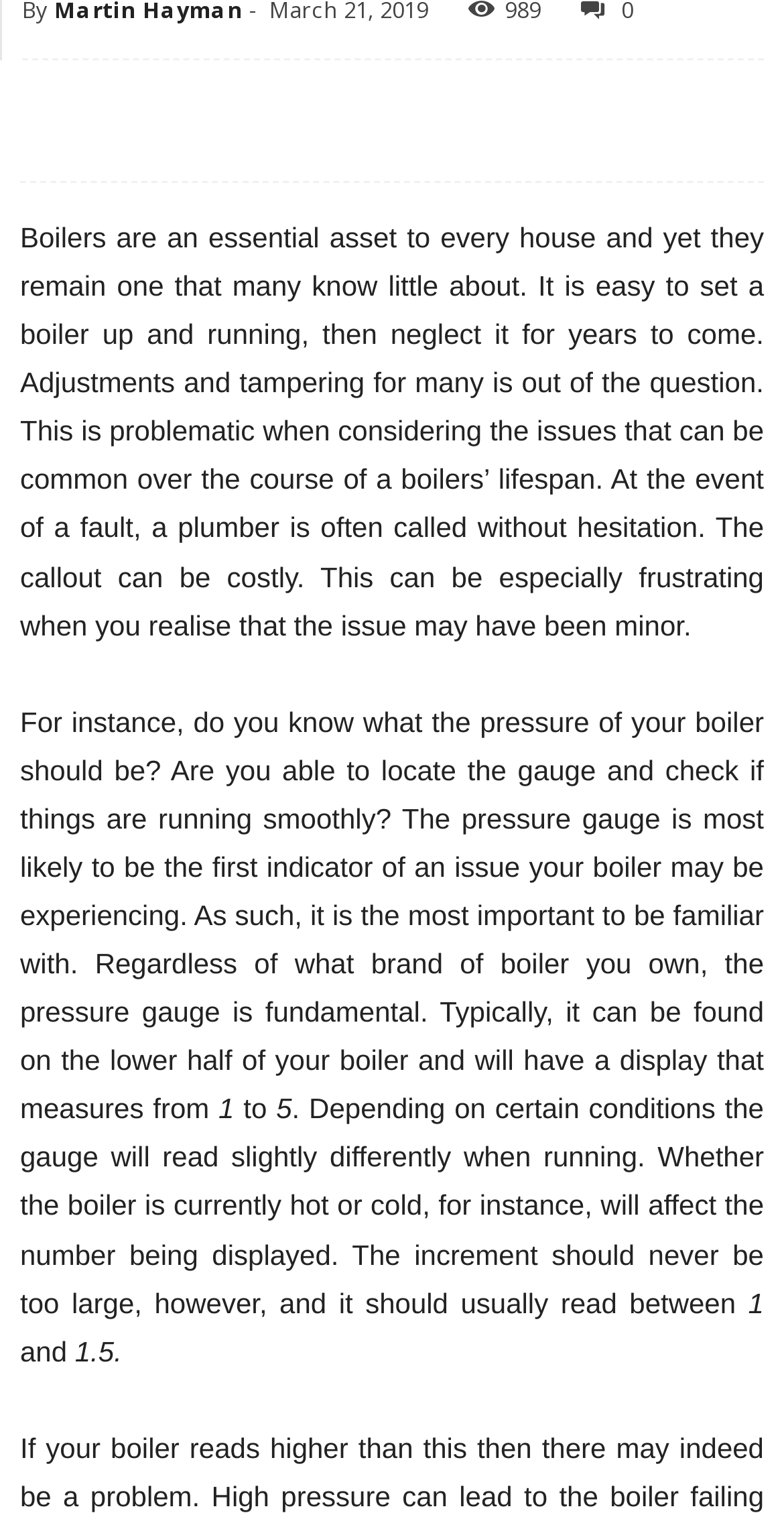Based on the element description 0, identify the bounding box of the UI element in the given webpage screenshot. The coordinates should be in the format (top-left x, top-left y, bottom-right x, bottom-right y) and must be between 0 and 1.

[0.697, 0.605, 0.762, 0.624]